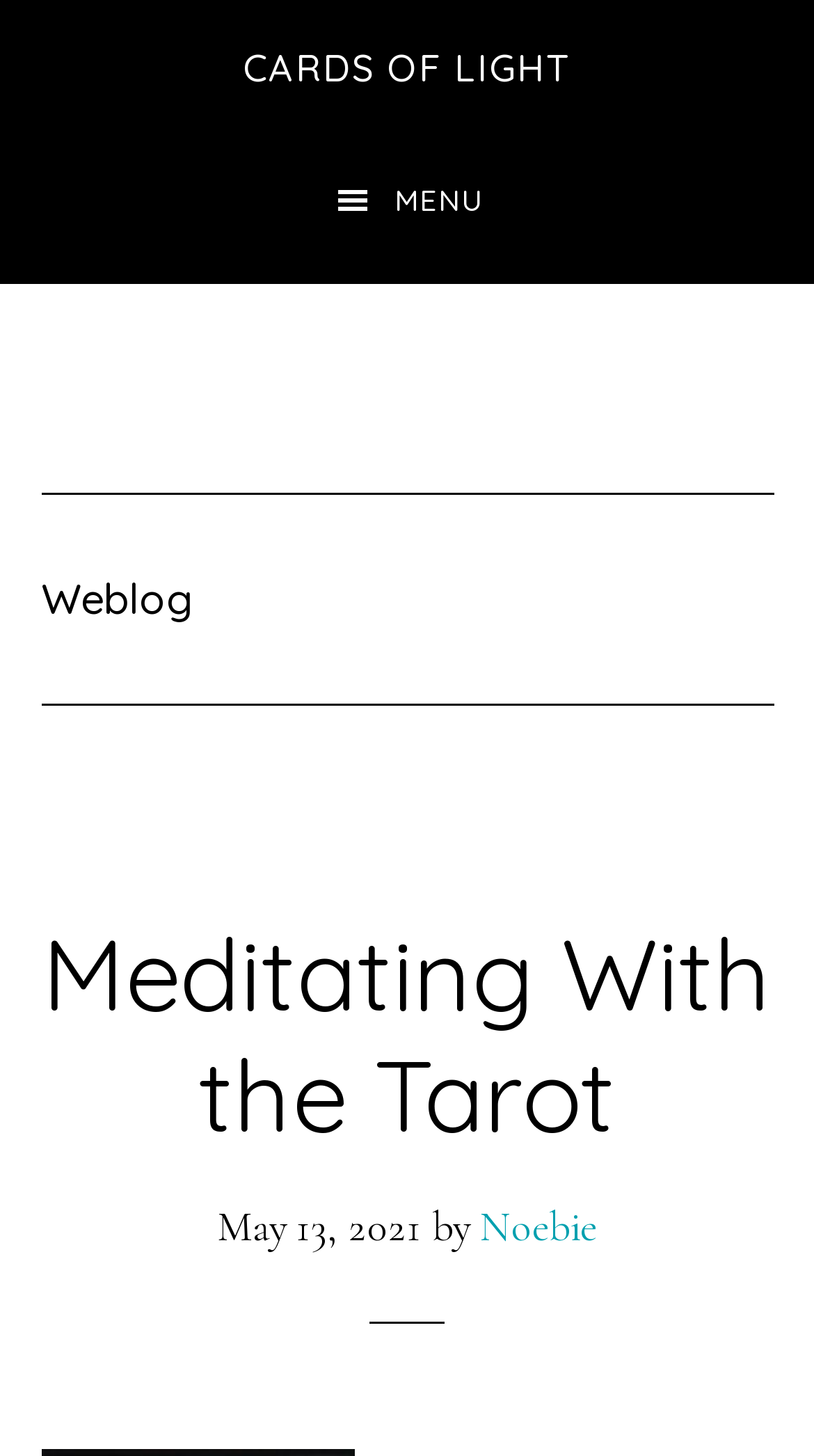Provide the bounding box coordinates for the UI element that is described by this text: "Noebie". The coordinates should be in the form of four float numbers between 0 and 1: [left, top, right, bottom].

[0.59, 0.826, 0.733, 0.861]